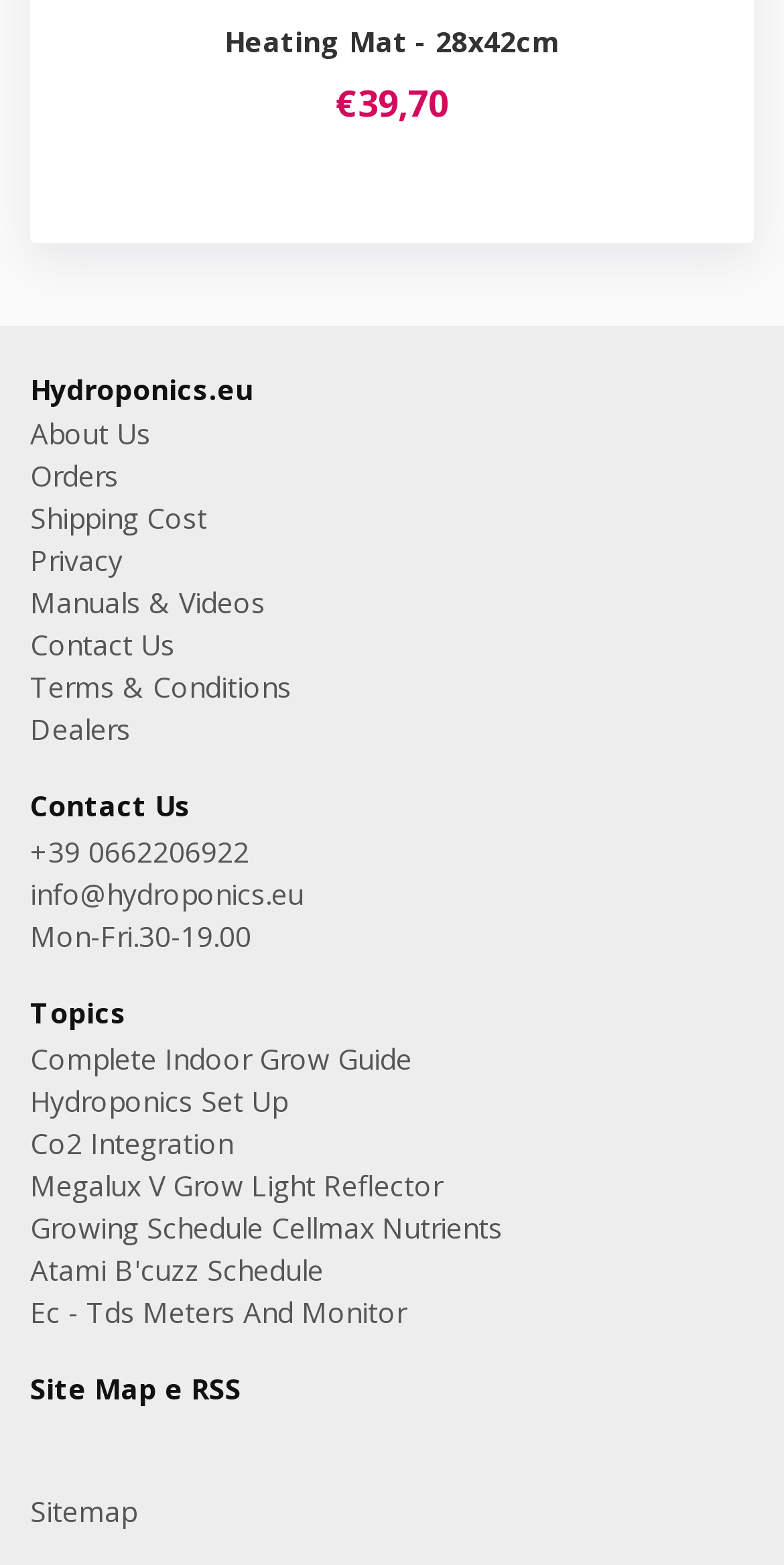Please identify the bounding box coordinates of the clickable area that will allow you to execute the instruction: "Click the 'post edit history' button".

None